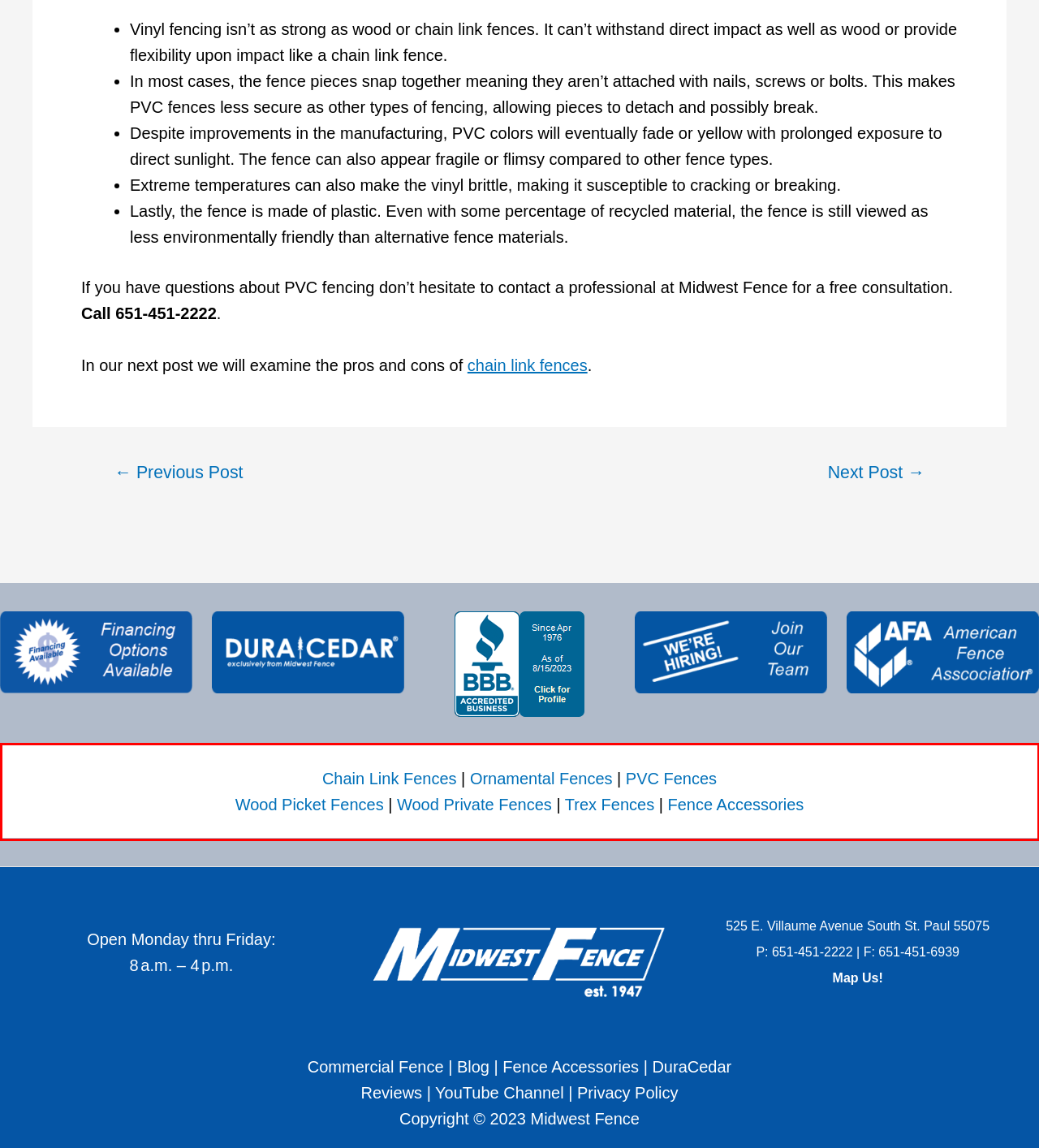Identify the text inside the red bounding box in the provided webpage screenshot and transcribe it.

Chain Link Fences | Ornamental Fences | PVC Fences Wood Picket Fences | Wood Private Fences | Trex Fences | Fence Accessories